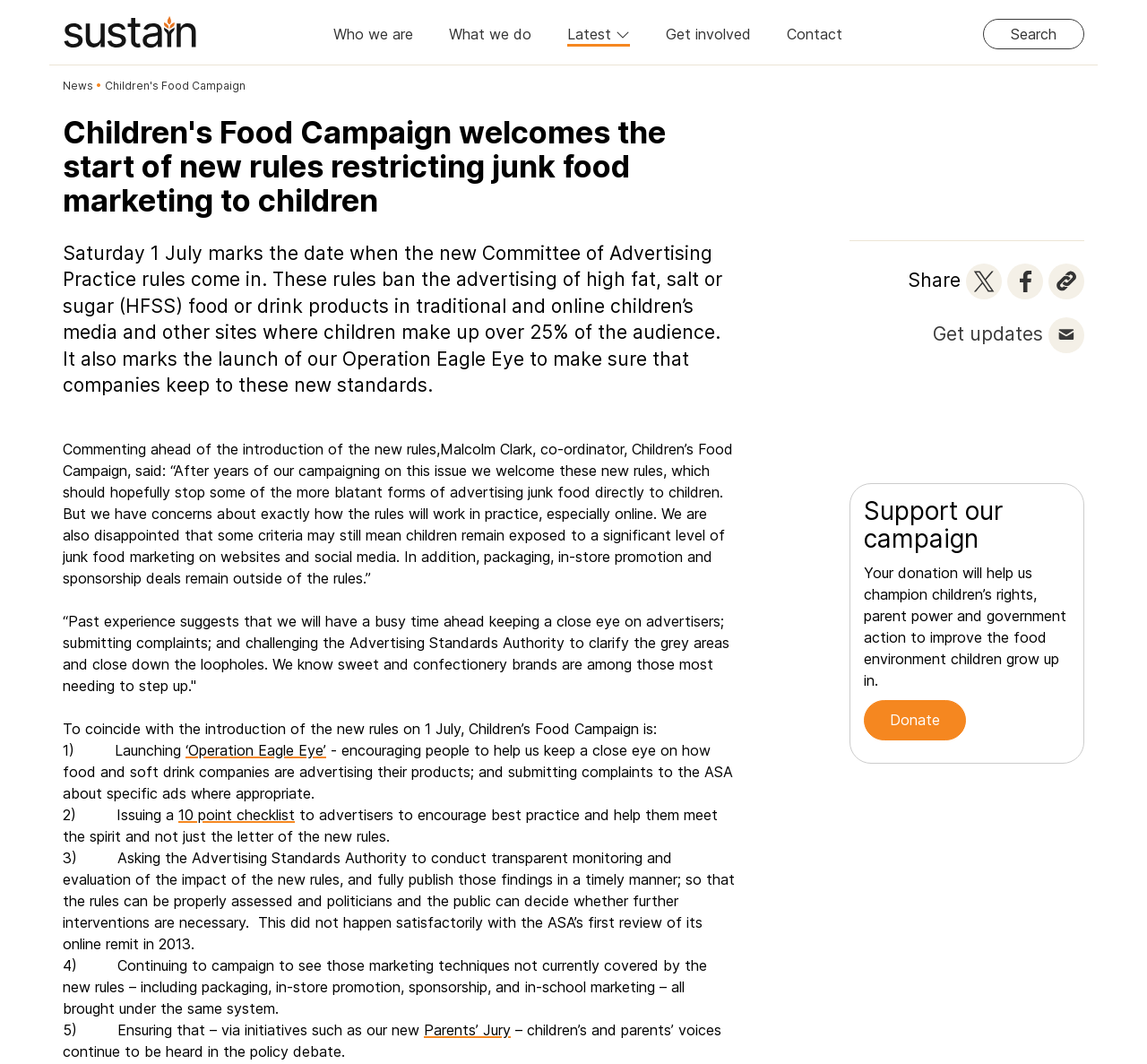What is the name of the initiative that ensures children's and parents' voices are heard in the policy debate?
Use the screenshot to answer the question with a single word or phrase.

Parents' Jury